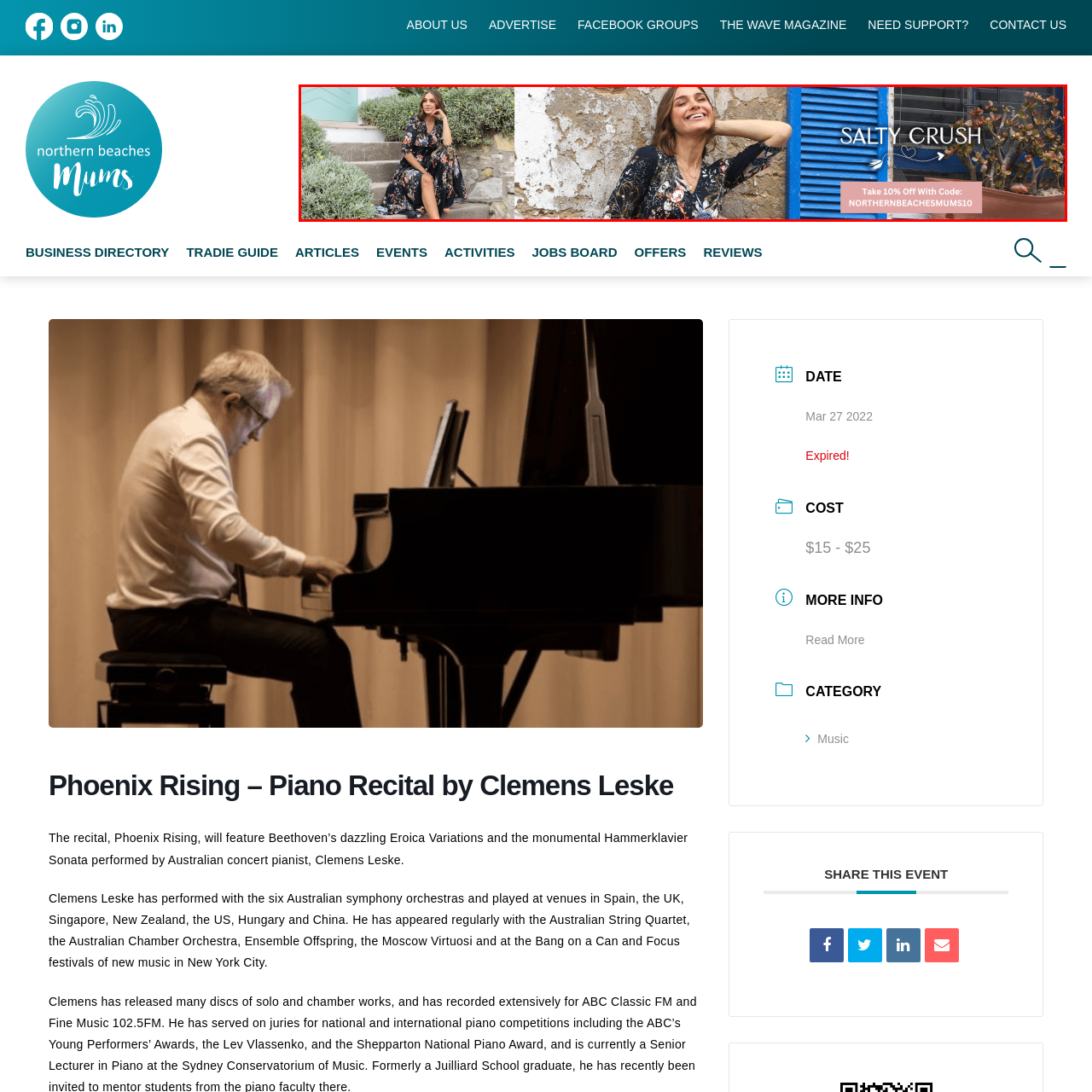Direct your attention to the image within the red boundary, What is the color of the shutter?
 Respond with a single word or phrase.

vibrant blue